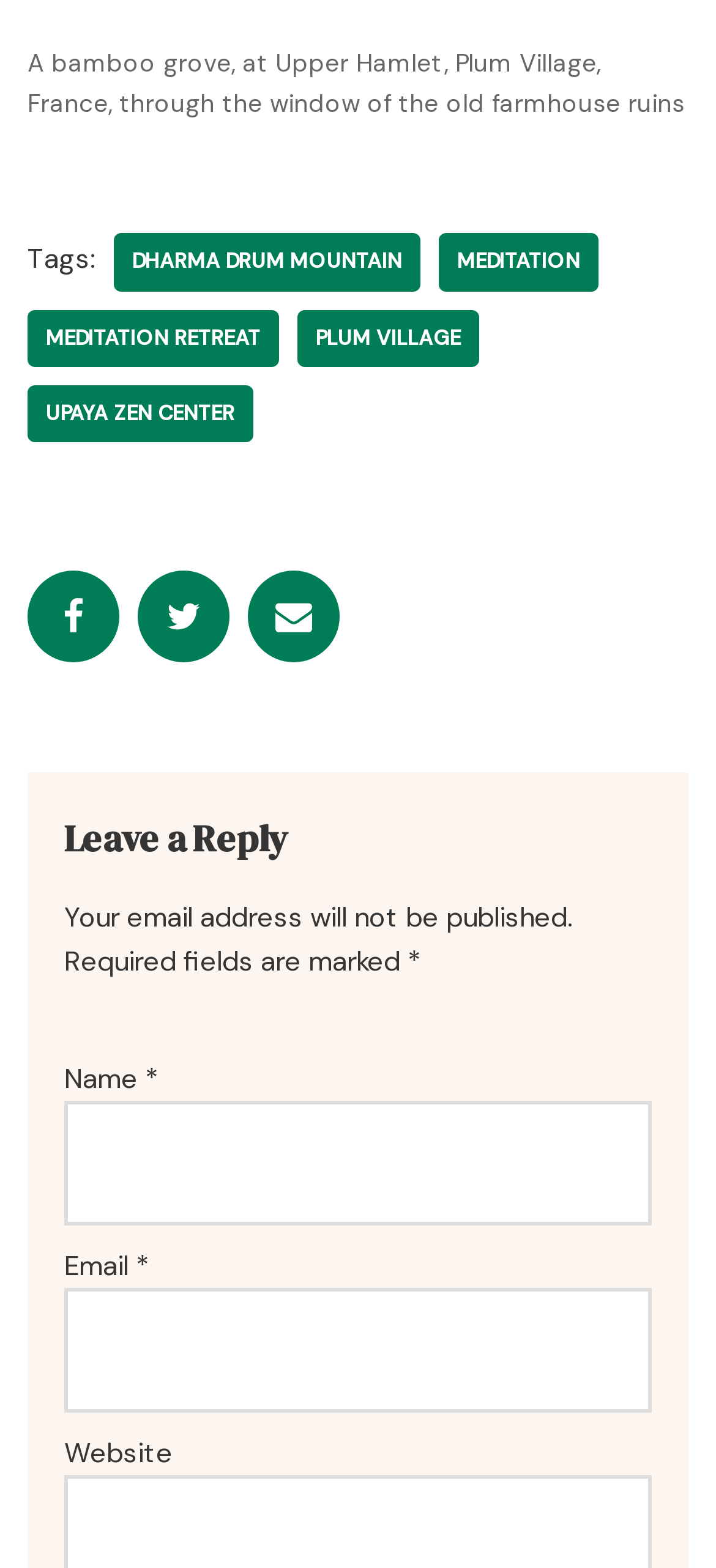What is the location described in the image?
Please provide a comprehensive and detailed answer to the question.

The location is described in the image caption, which is 'A bamboo grove, at Upper Hamlet, Plum Village, France, through the window of the old farmhouse ruins'.